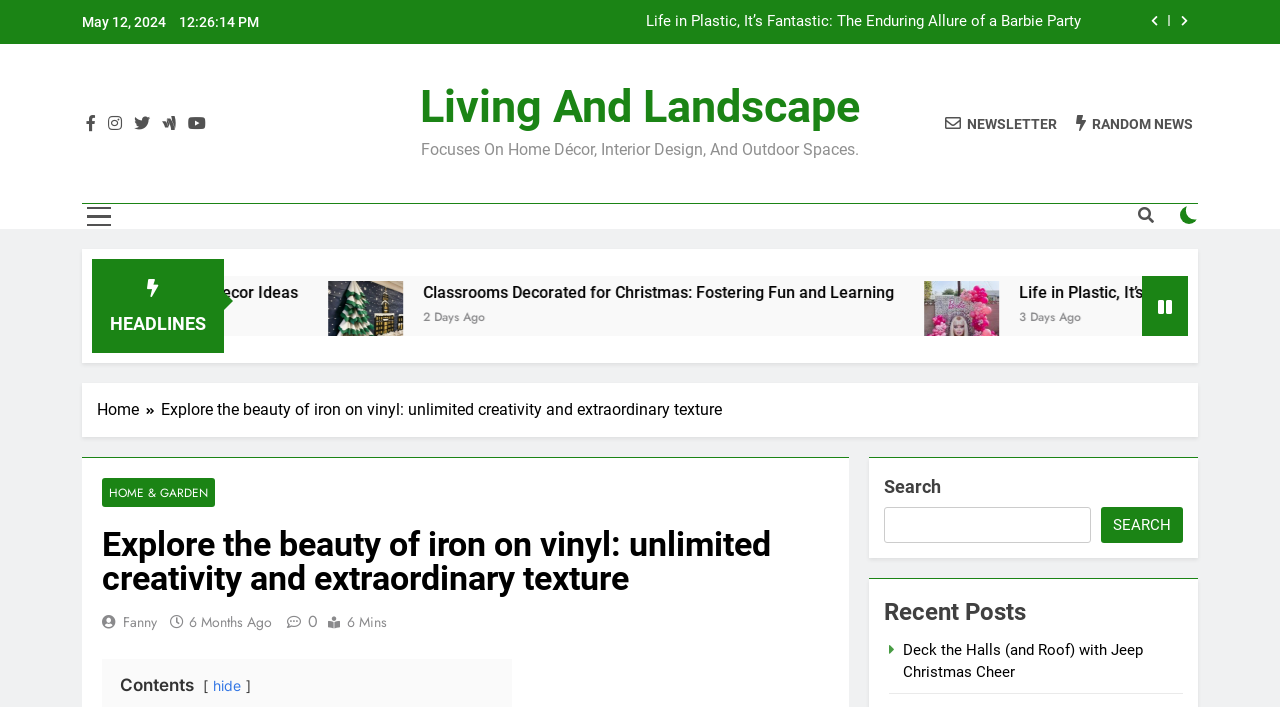Respond to the question below with a single word or phrase: What is the purpose of the button with the icon ''?

Search